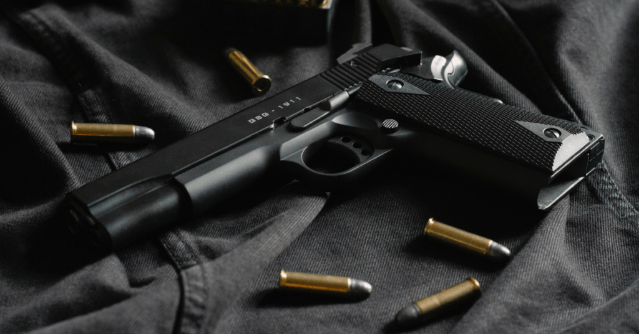Describe every important feature and element in the image comprehensively.

The image depicts a detailed close-up of a semi-automatic pistol, prominently displayed on a dark fabric surface. Surrounding the weapon are several bullet casings, some in a shiny brass color, indicative of spent rounds, which contrast sharply with the sleek black of the pistol. The firearm features a modern design, highlighted by textured grips and a polished barrel, suggesting a high level of craftsmanship. This composition evokes a sense of tension and intrigue, possibly reflecting themes of crime or self-defense, resonating with narratives often explored in sensational reports or crime dramas.